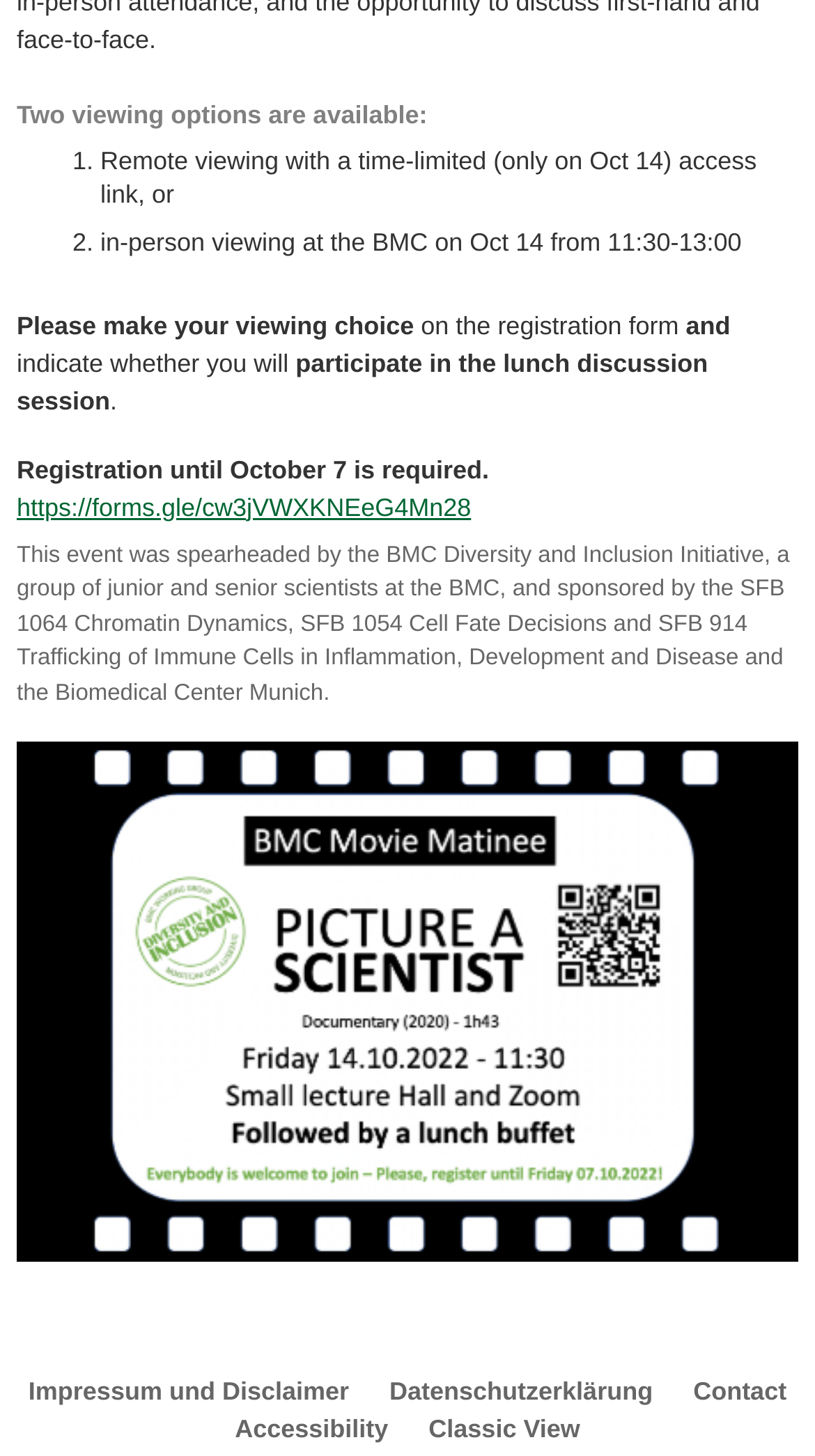What is the purpose of the registration form?
Based on the screenshot, provide a one-word or short-phrase response.

To make a viewing choice